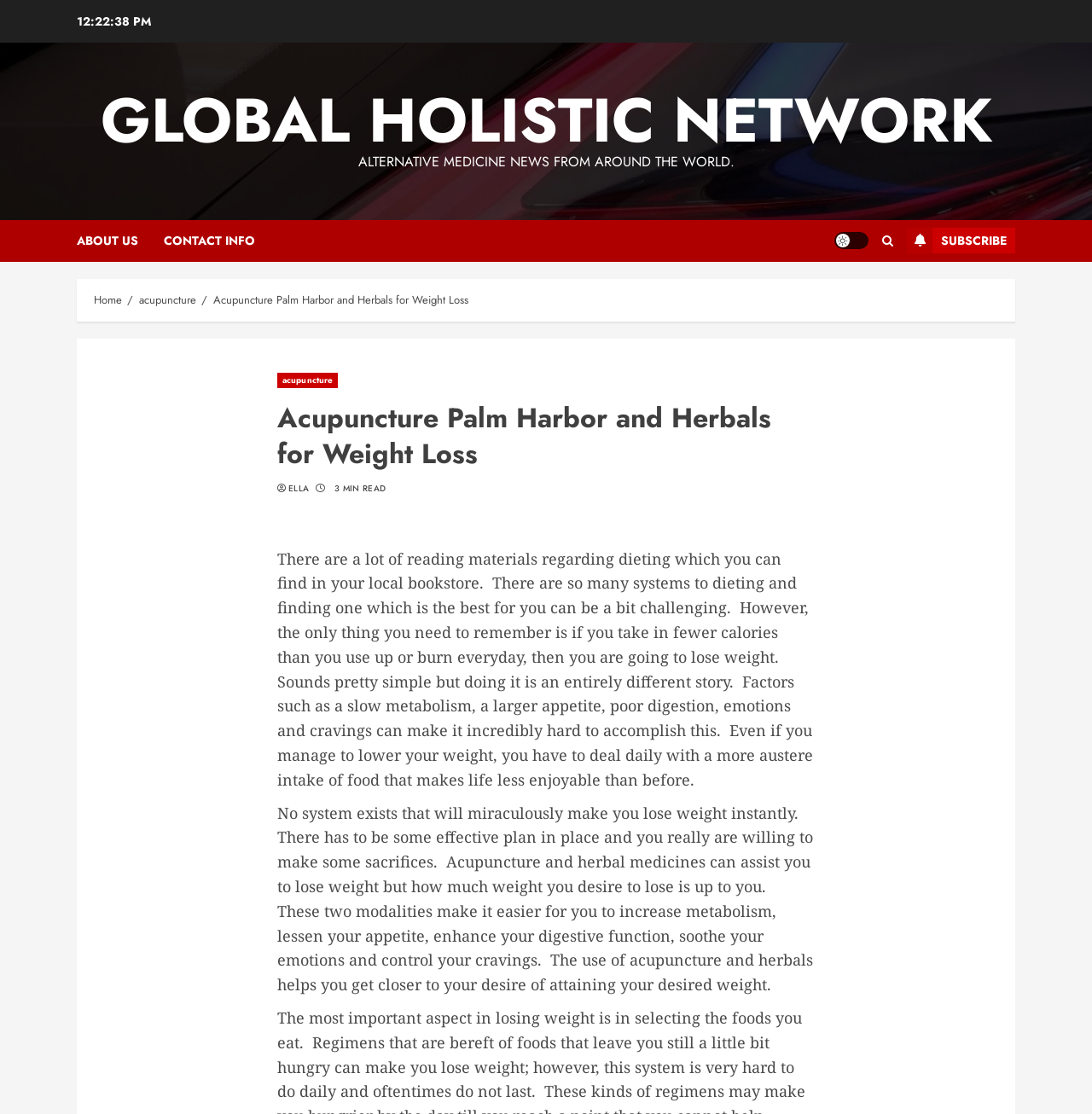Reply to the question with a single word or phrase:
What is the purpose of acupuncture and herbal medicines?

To assist in weight loss